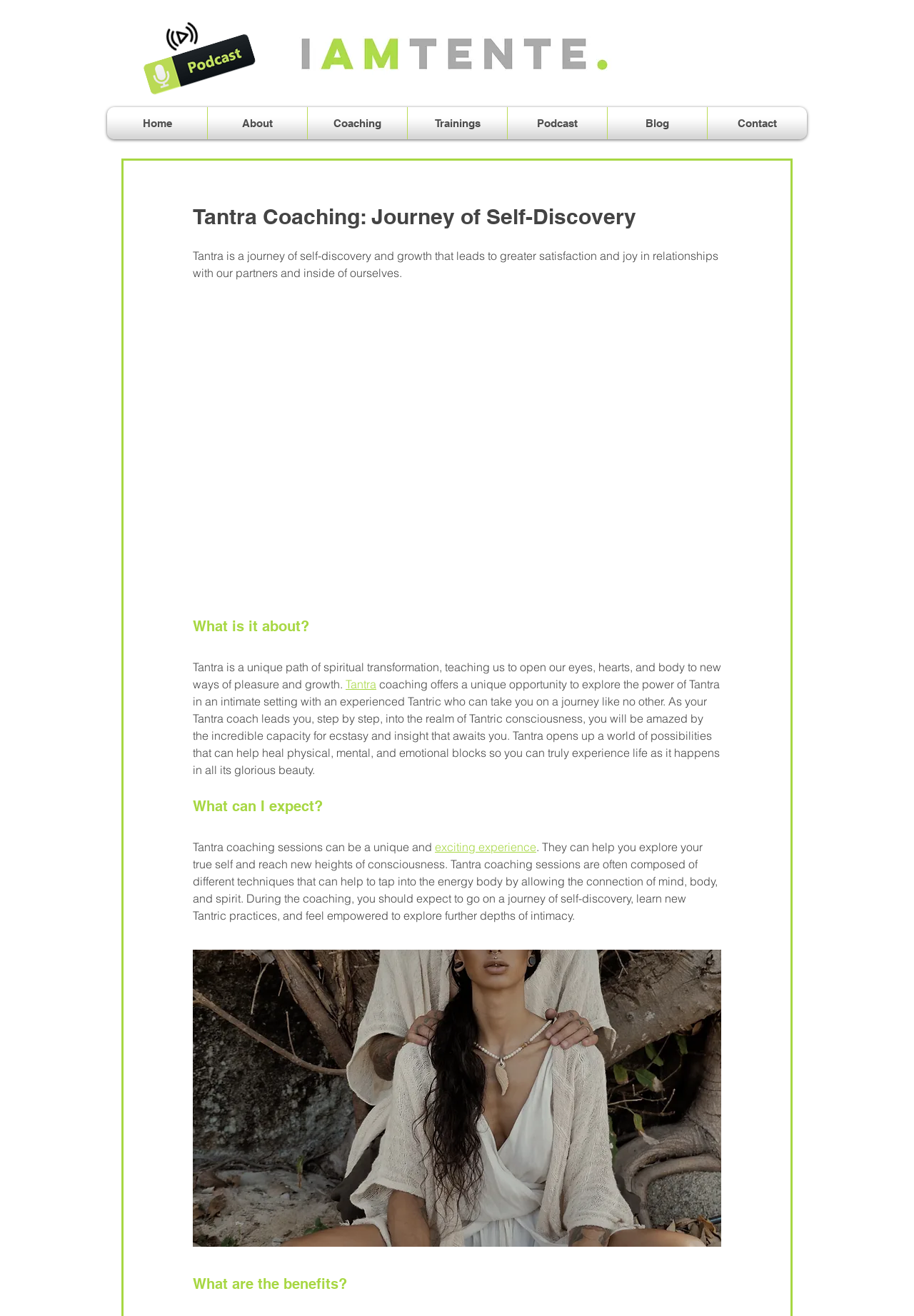Locate the bounding box coordinates of the area that needs to be clicked to fulfill the following instruction: "Click on the link to explore the long lasting features of wood laminates". The coordinates should be in the format of four float numbers between 0 and 1, namely [left, top, right, bottom].

None